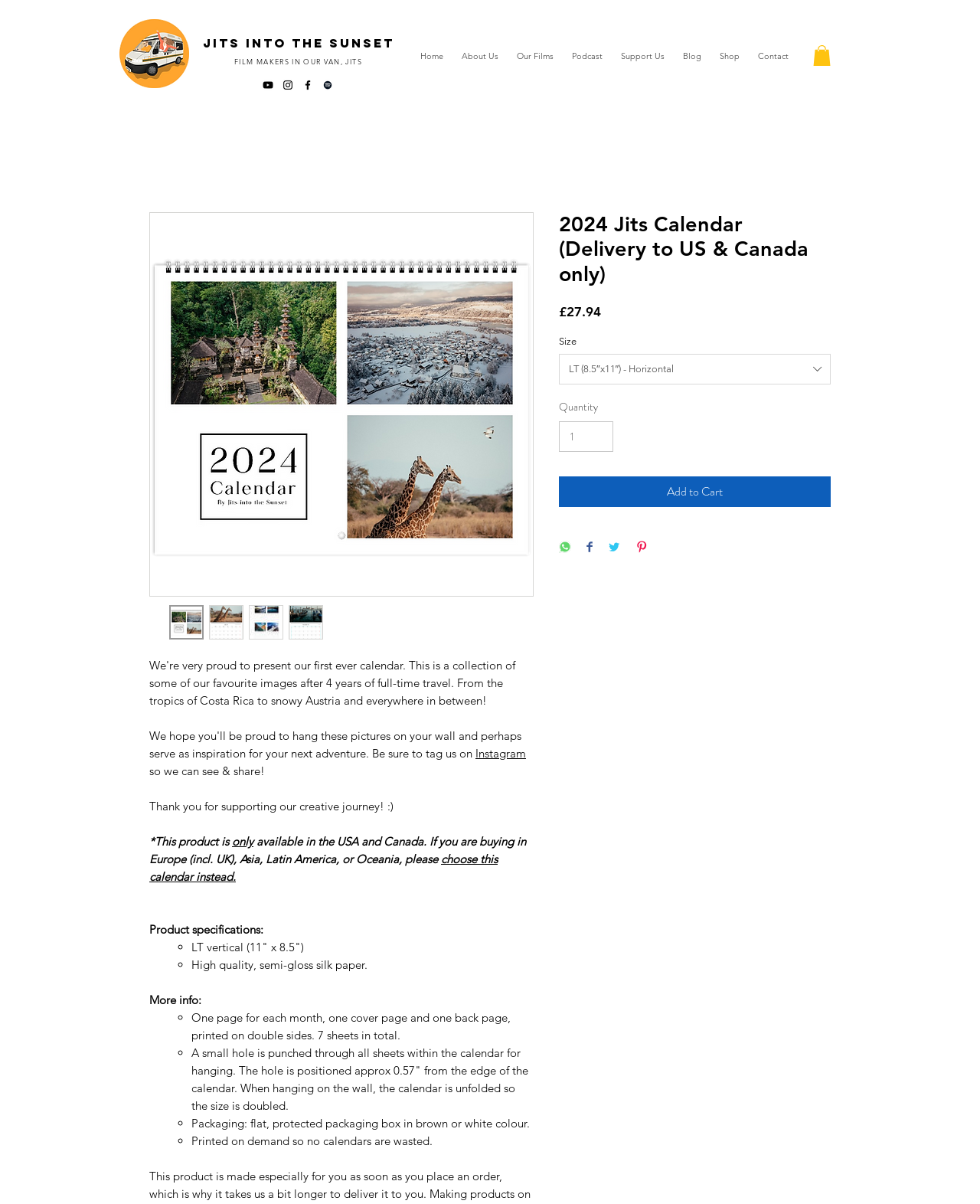Please provide a comprehensive response to the question based on the details in the image: What is the price of the calendar?

The price of the calendar can be found in the static text element on the webpage, which is '£27.94'.